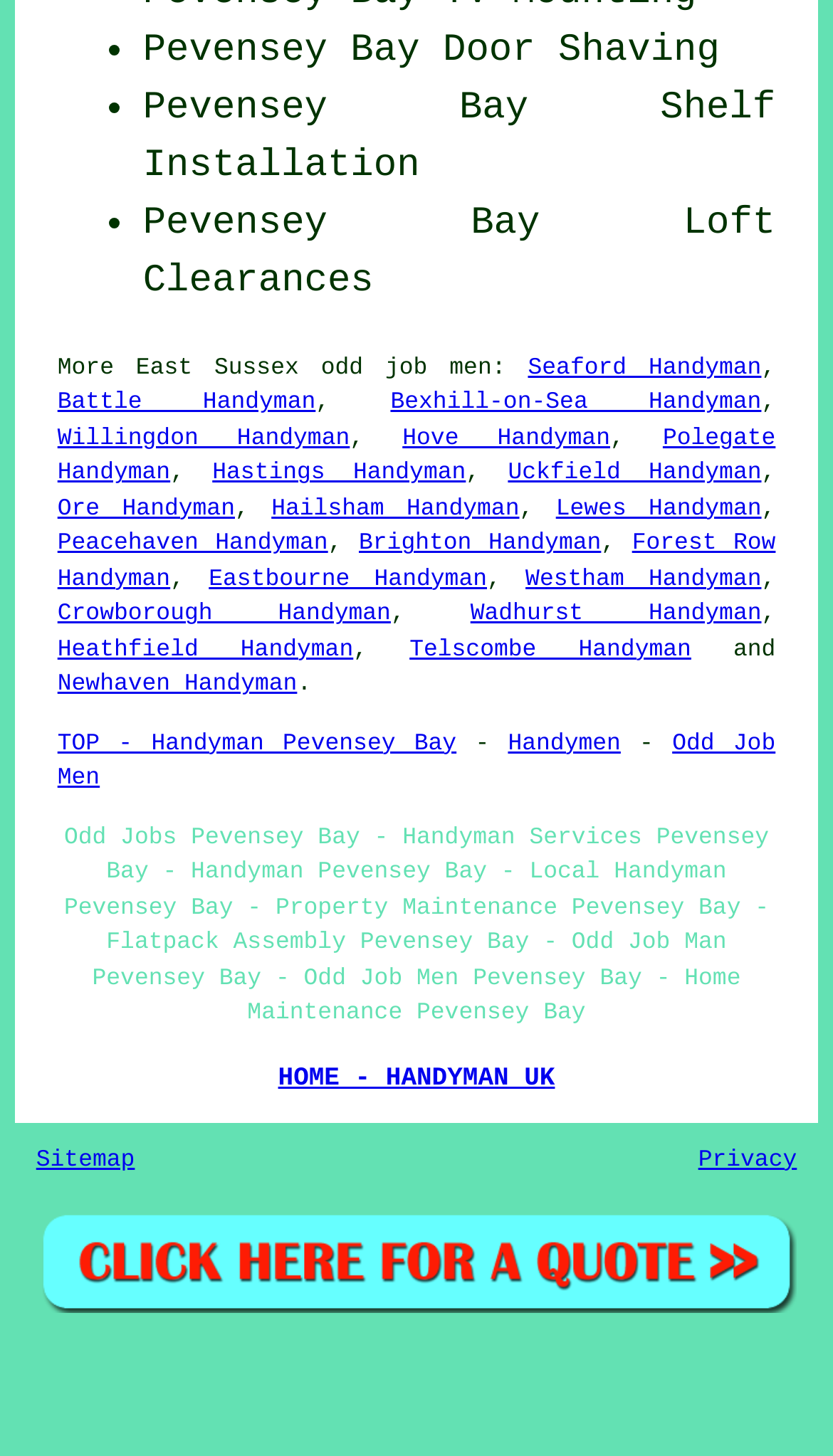What is the main service offered in Pevensey Bay?
Please look at the screenshot and answer in one word or a short phrase.

Handyman services